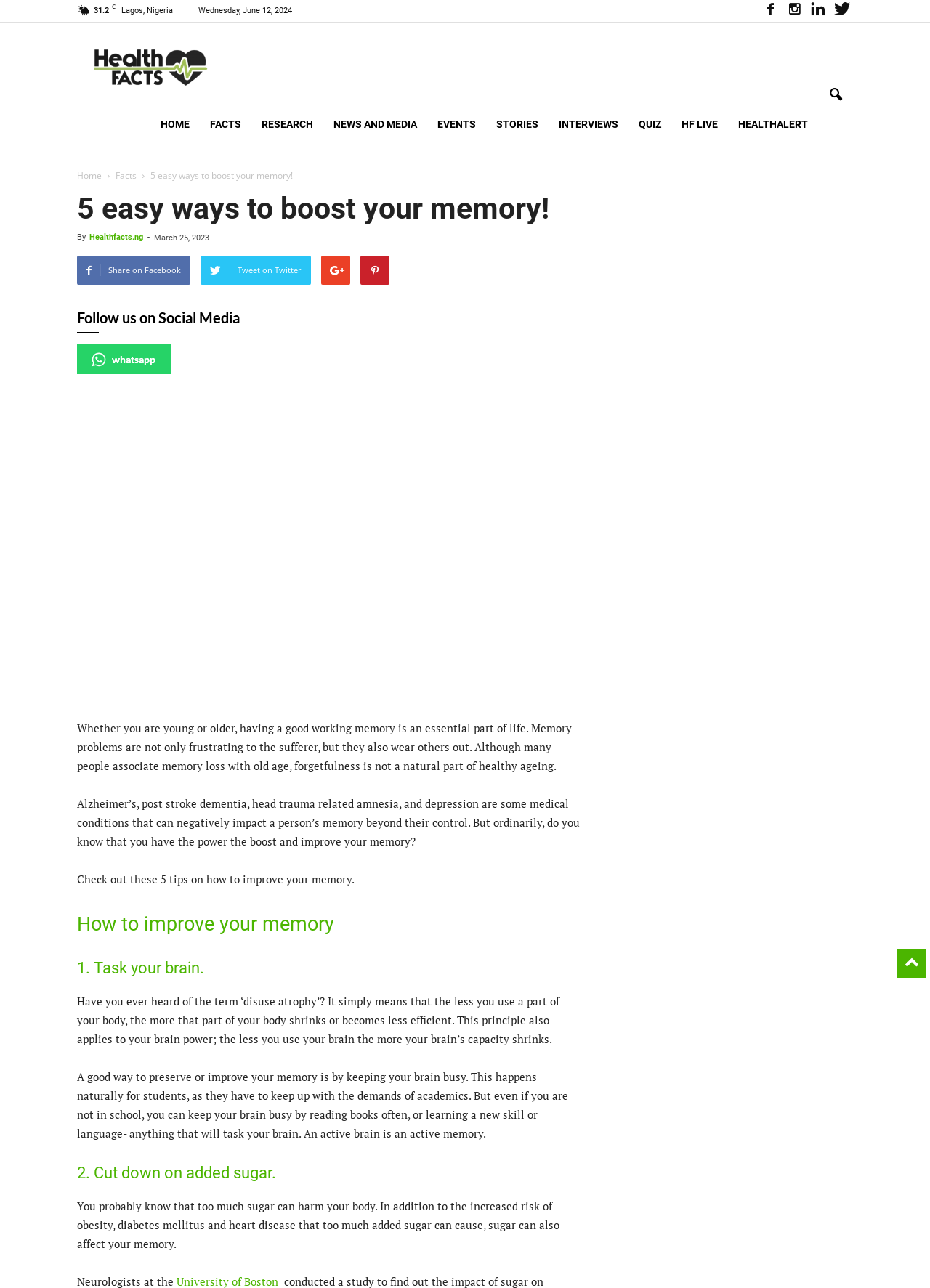What can negatively impact a person's memory?
Respond to the question with a well-detailed and thorough answer.

The article mentions that certain medical conditions such as Alzheimer's, post stroke dementia, head trauma related amnesia, and depression can negatively impact a person's memory beyond their control.